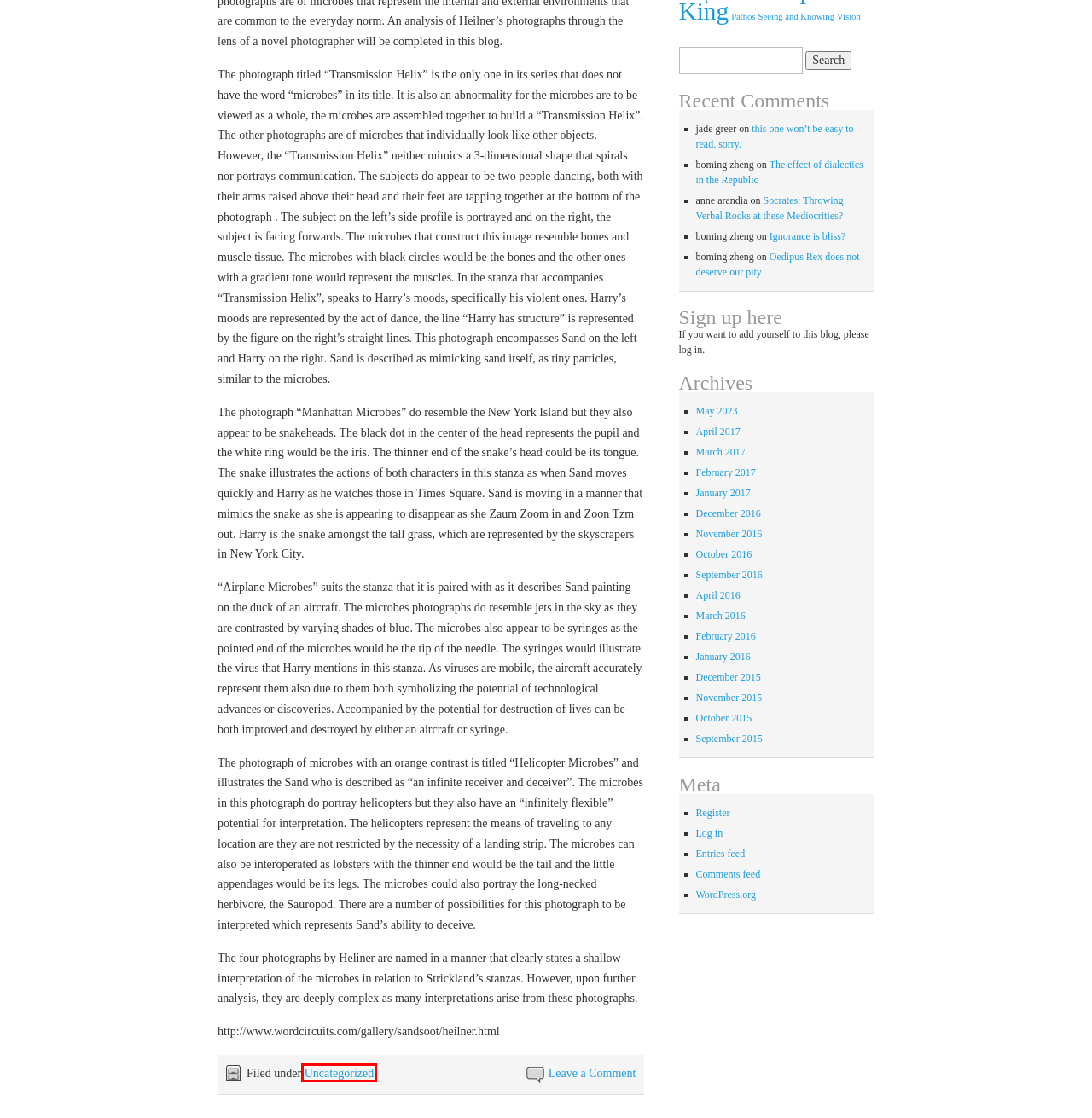Observe the provided screenshot of a webpage that has a red rectangle bounding box. Determine the webpage description that best matches the new webpage after clicking the element inside the red bounding box. Here are the candidates:
A. Ignorance is bliss? | Jason Lieblang
B. November | 2015 | Jason Lieblang
C. December | 2016 | Jason Lieblang
D. Uncategorized | Jason Lieblang
E. April | 2016 | Jason Lieblang
F. January | 2017 | Jason Lieblang
G. May | 2023 | Jason Lieblang
H. Comments for Jason Lieblang

D